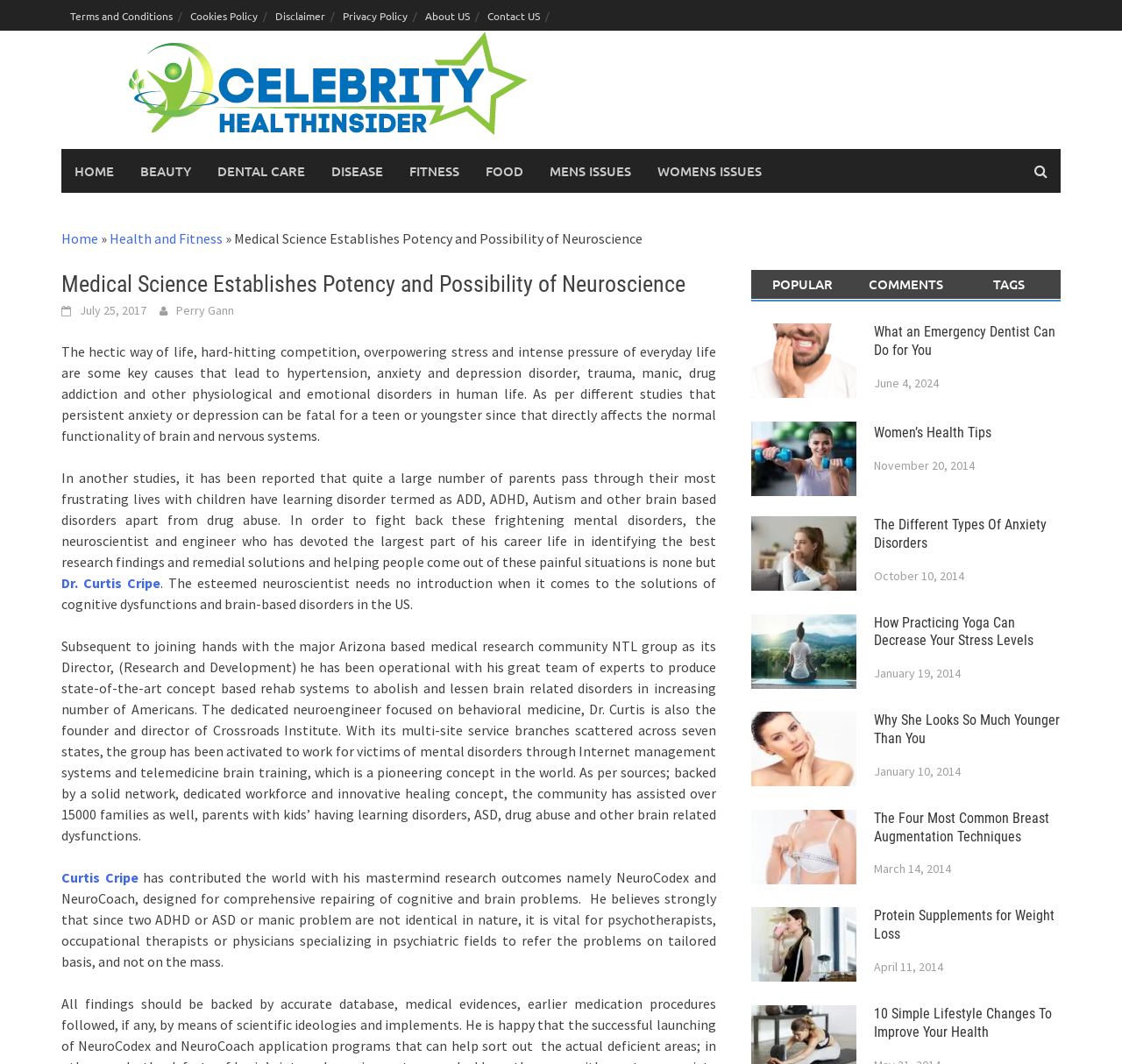Provide the bounding box coordinates of the section that needs to be clicked to accomplish the following instruction: "Visit the 'About US' page."

[0.371, 0.0, 0.427, 0.029]